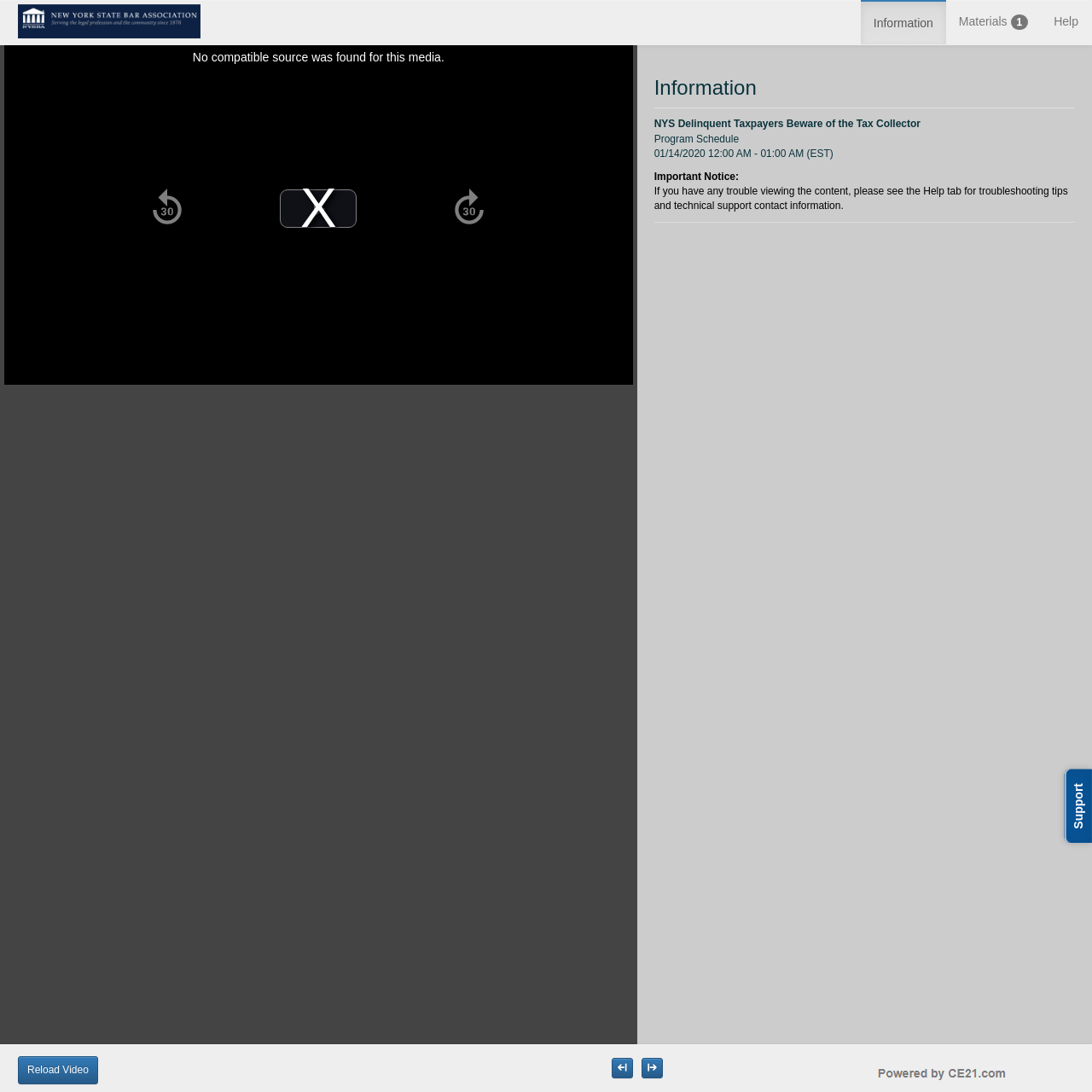What is the topic of the important notice?
Answer the question with just one word or phrase using the image.

Troubleshooting tips